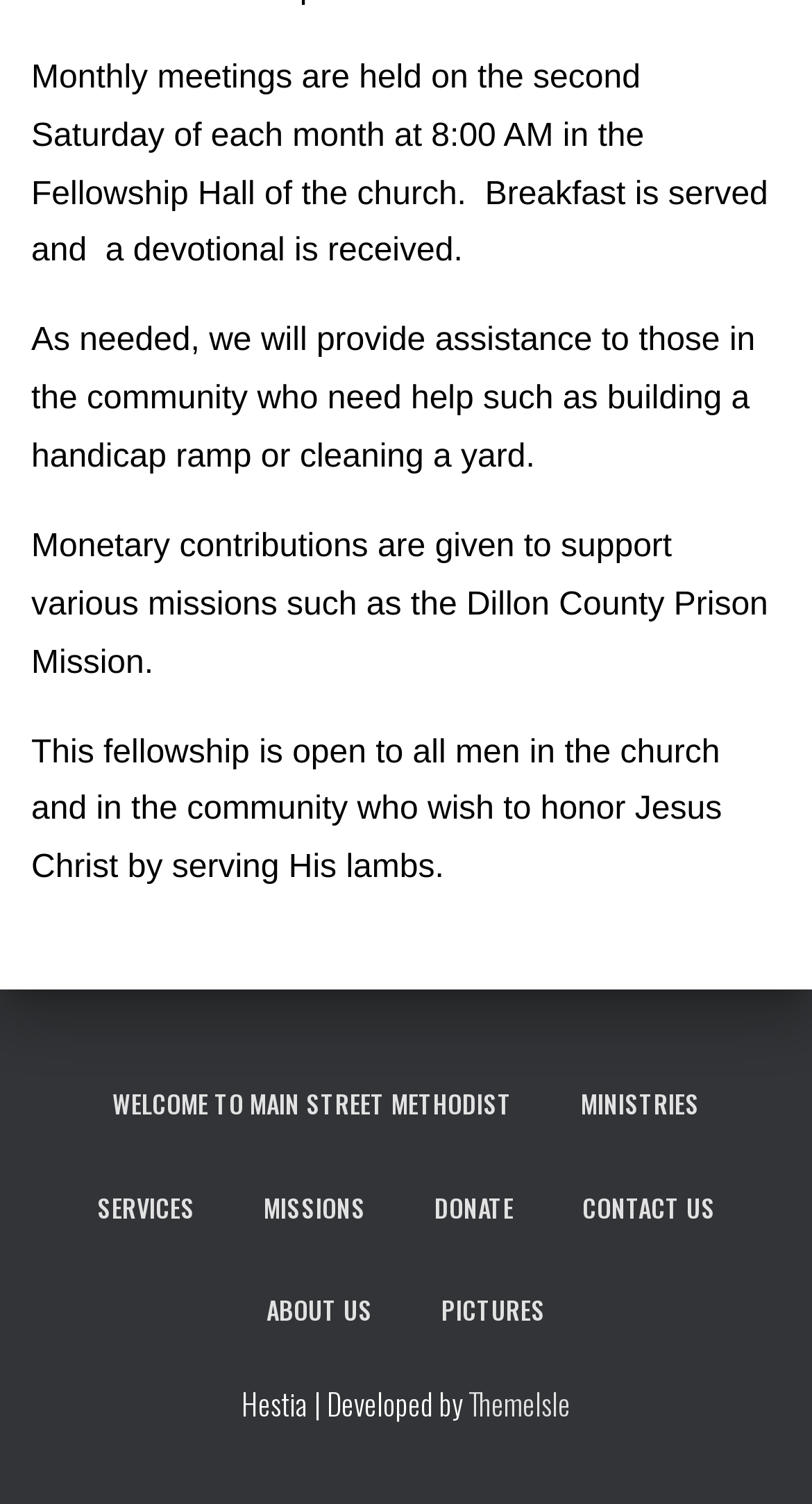Please determine the bounding box coordinates for the UI element described here. Use the format (top-left x, top-left y, bottom-right x, bottom-right y) with values bounded between 0 and 1: Leave a Comment

None